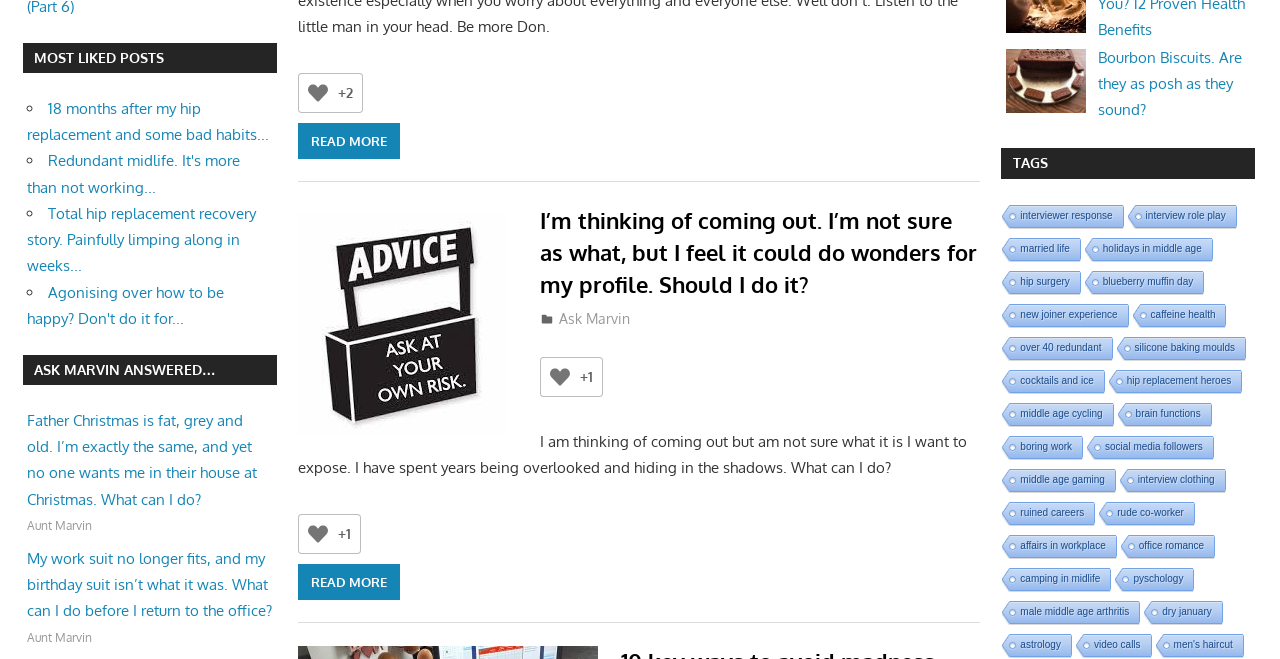Find the bounding box coordinates for the area that must be clicked to perform this action: "View the post '18 months after my hip replacement'".

[0.021, 0.15, 0.21, 0.219]